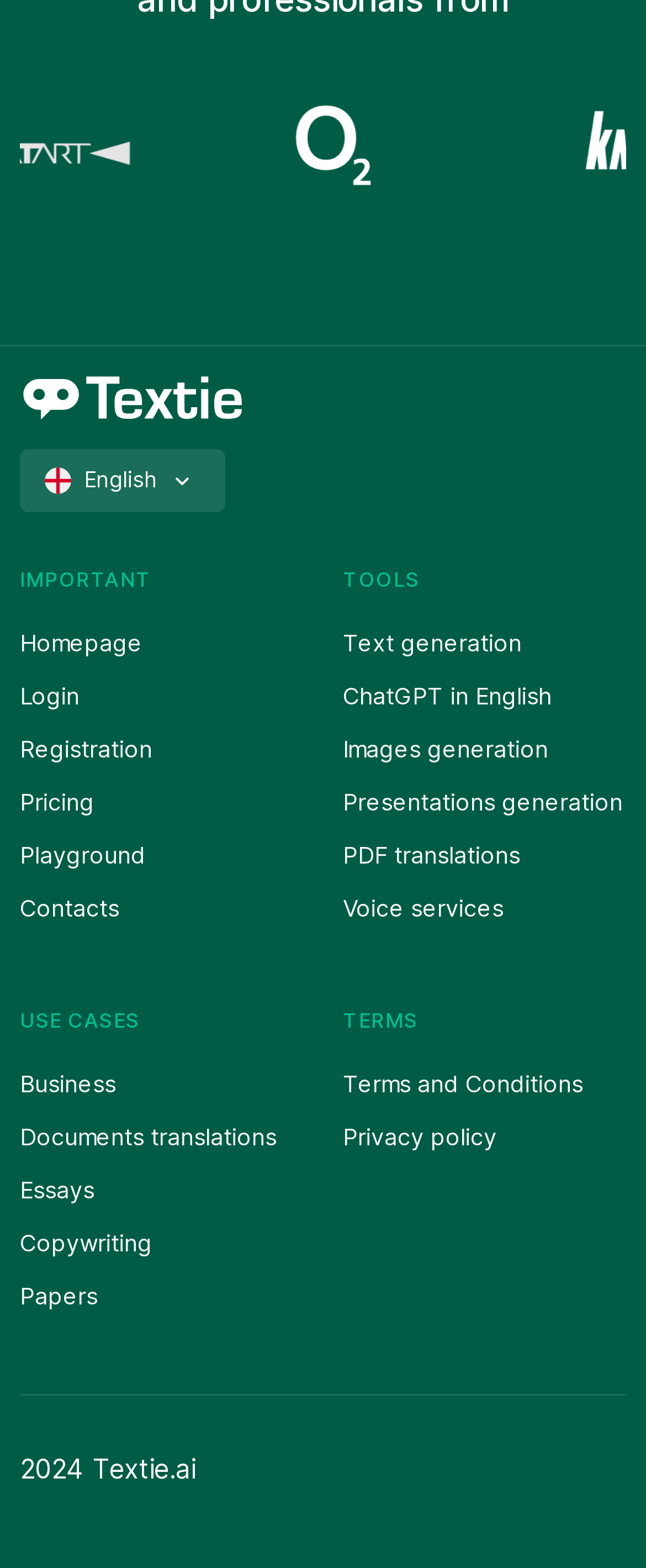Locate the bounding box coordinates of the area to click to fulfill this instruction: "Select English language". The bounding box should be presented as four float numbers between 0 and 1, in the order [left, top, right, bottom].

[0.031, 0.287, 0.349, 0.327]